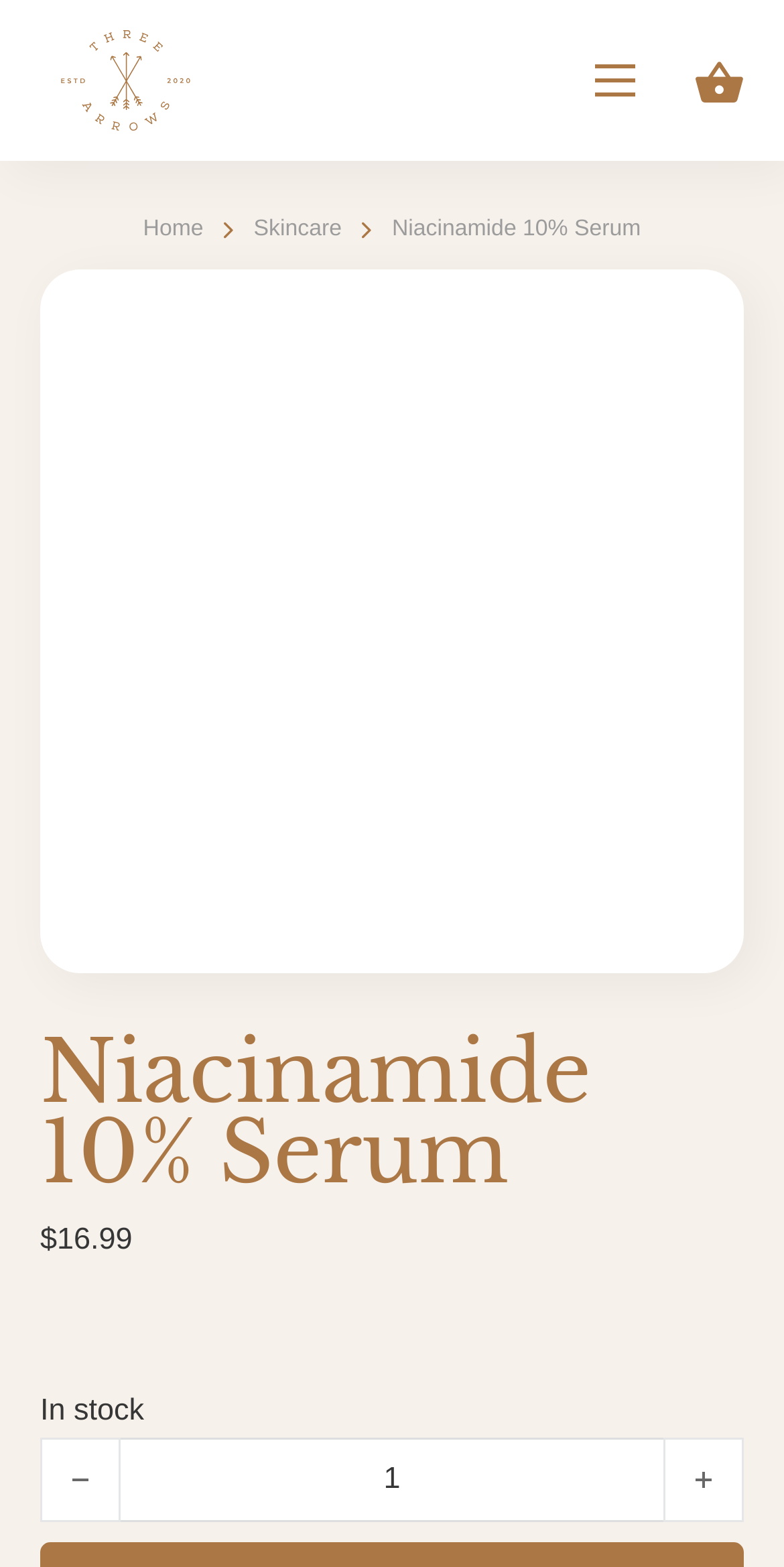Determine the bounding box coordinates for the UI element matching this description: "Home".

[0.183, 0.135, 0.259, 0.159]